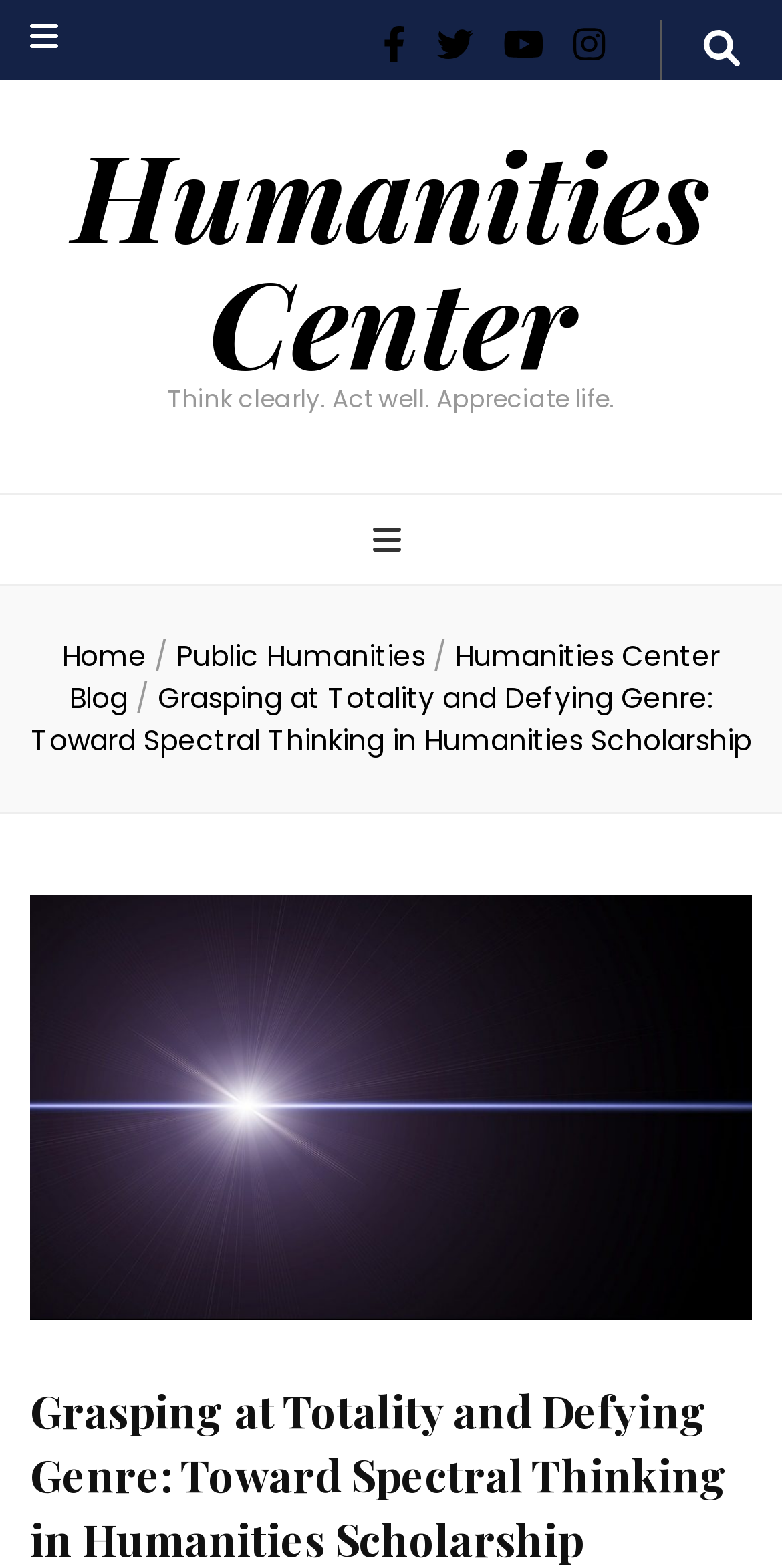Provide a thorough description of the webpage's content and layout.

The webpage appears to be a blog post or article from the Humanities Center, with a title "Grasping at Totality and Defying Genre: Toward Spectral Thinking in Humanities Scholarship". 

At the top left corner, there is a secondary menu toggle button. On the opposite side, at the top right corner, there is a search form toggle button. Below these buttons, there are five empty links, possibly indicating a navigation menu or social media links. 

Further down, there is a prominent link to the "Humanities Center" at the top center of the page. Below this link, there is a quote "Think clearly. Act well. Appreciate life." 

On the left side of the page, there is a primary menu toggle button, followed by a series of links, including "Home", "Public Humanities", and "Humanities Center Blog". The main content of the page is the article itself, with the title "Grasping at Totality and Defying Genre: Toward Spectral Thinking in Humanities Scholarship" located below the menu links.